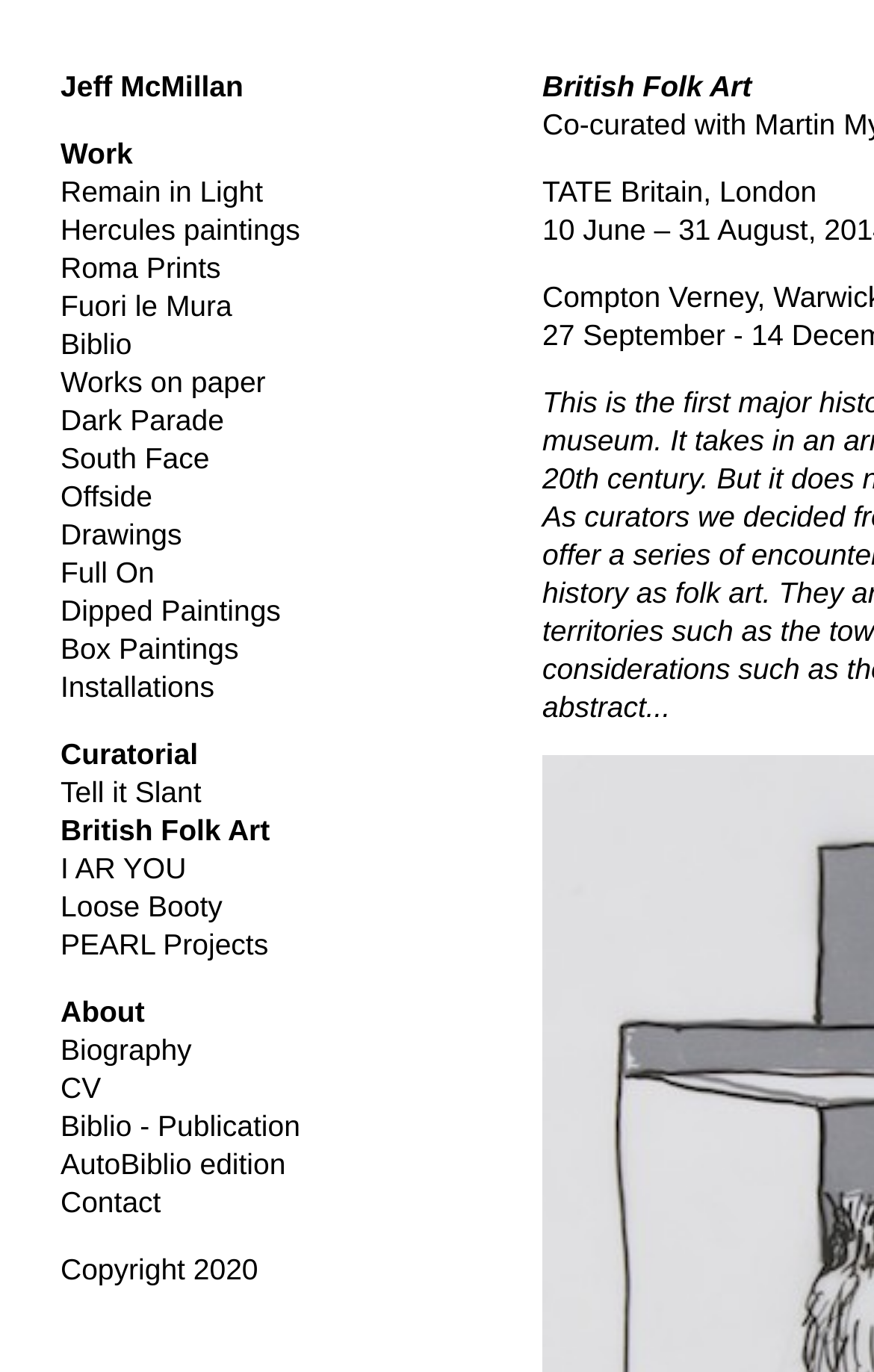Consider the image and give a detailed and elaborate answer to the question: 
What is the name of the artist?

The name of the artist can be found in the heading element at the top of the webpage, which reads 'Jeff McMillan'. This is also a link that likely leads to more information about the artist.